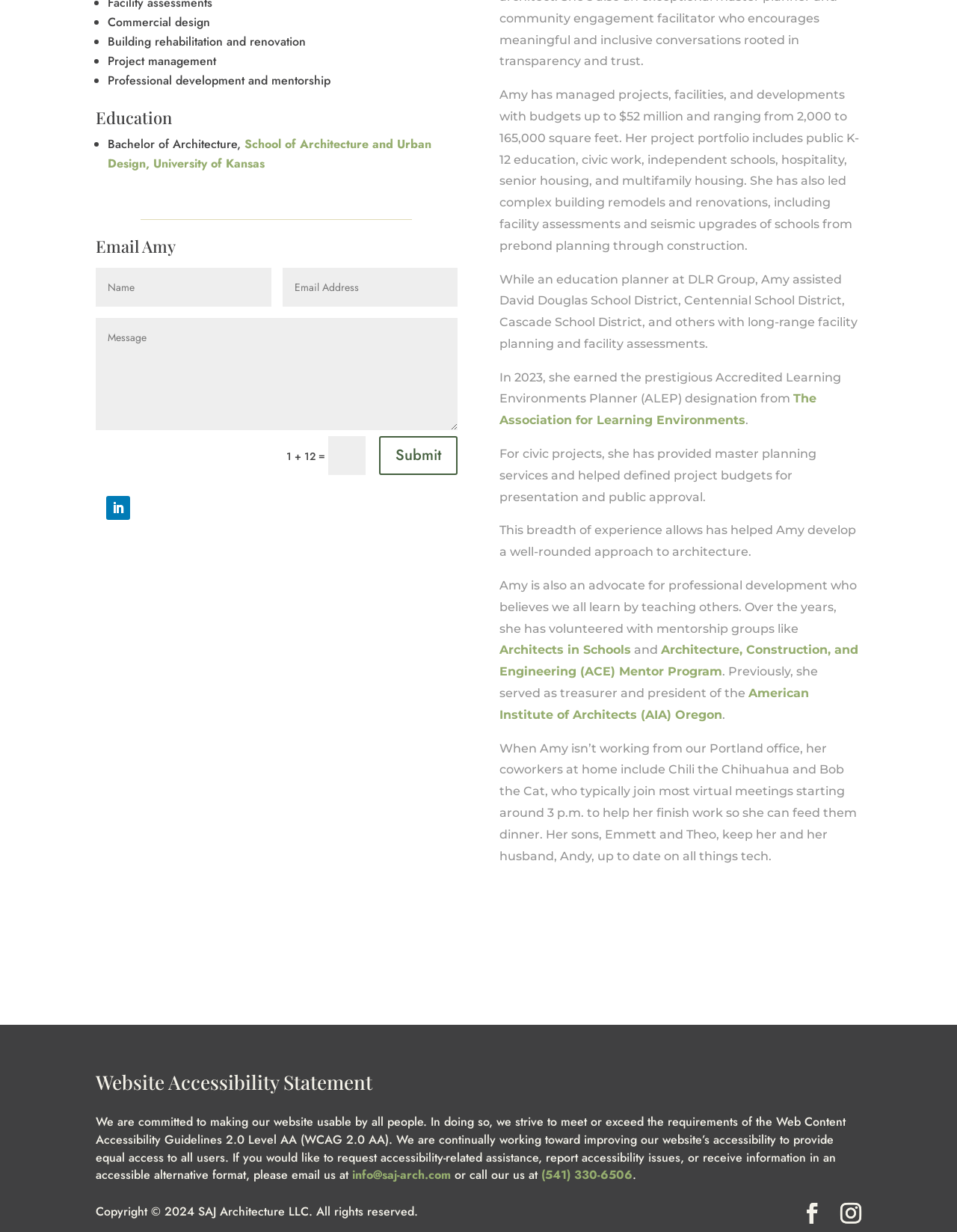Based on the provided description, "name="et_pb_contact_message_0" placeholder="Message"", find the bounding box of the corresponding UI element in the screenshot.

[0.1, 0.258, 0.478, 0.349]